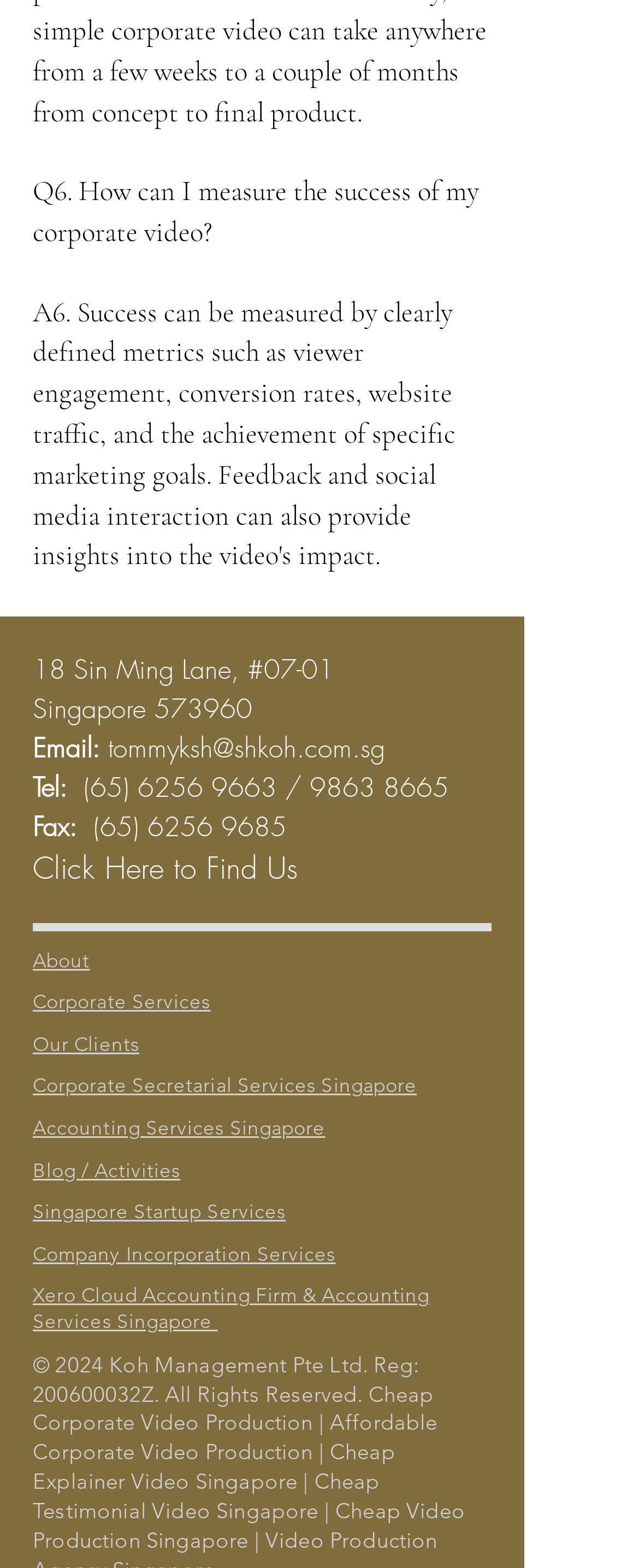Pinpoint the bounding box coordinates of the area that must be clicked to complete this instruction: "Click on 'Corporate Services'".

[0.051, 0.63, 0.329, 0.647]